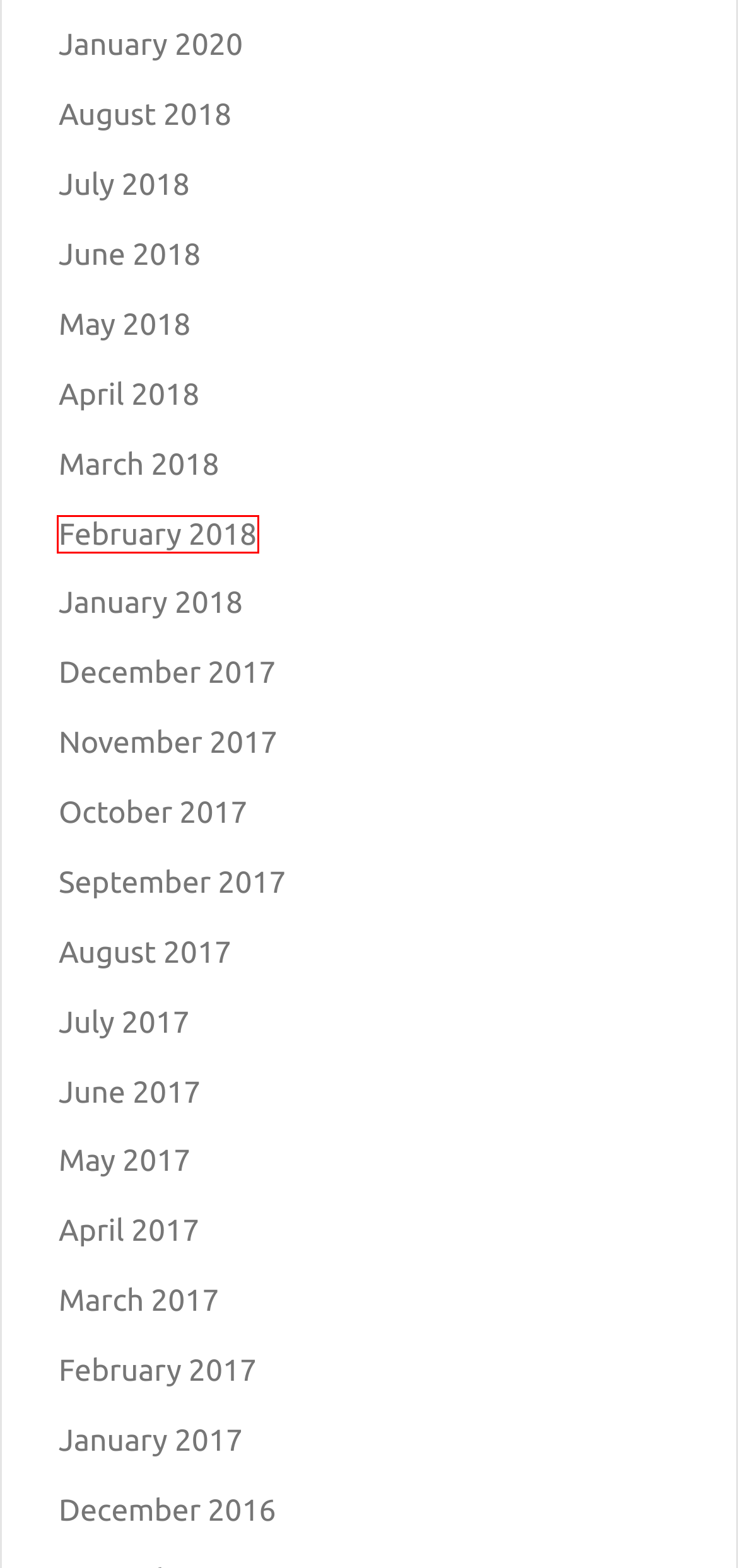You are given a screenshot of a webpage with a red rectangle bounding box. Choose the best webpage description that matches the new webpage after clicking the element in the bounding box. Here are the candidates:
A. July 2017 – Ashley Pennewill – Pensacola Counseling
B. November 2017 – Ashley Pennewill – Pensacola Counseling
C. February 2018 – Ashley Pennewill – Pensacola Counseling
D. October 2017 – Ashley Pennewill – Pensacola Counseling
E. March 2018 – Ashley Pennewill – Pensacola Counseling
F. March 2017 – Ashley Pennewill – Pensacola Counseling
G. July 2018 – Ashley Pennewill – Pensacola Counseling
H. April 2018 – Ashley Pennewill – Pensacola Counseling

C